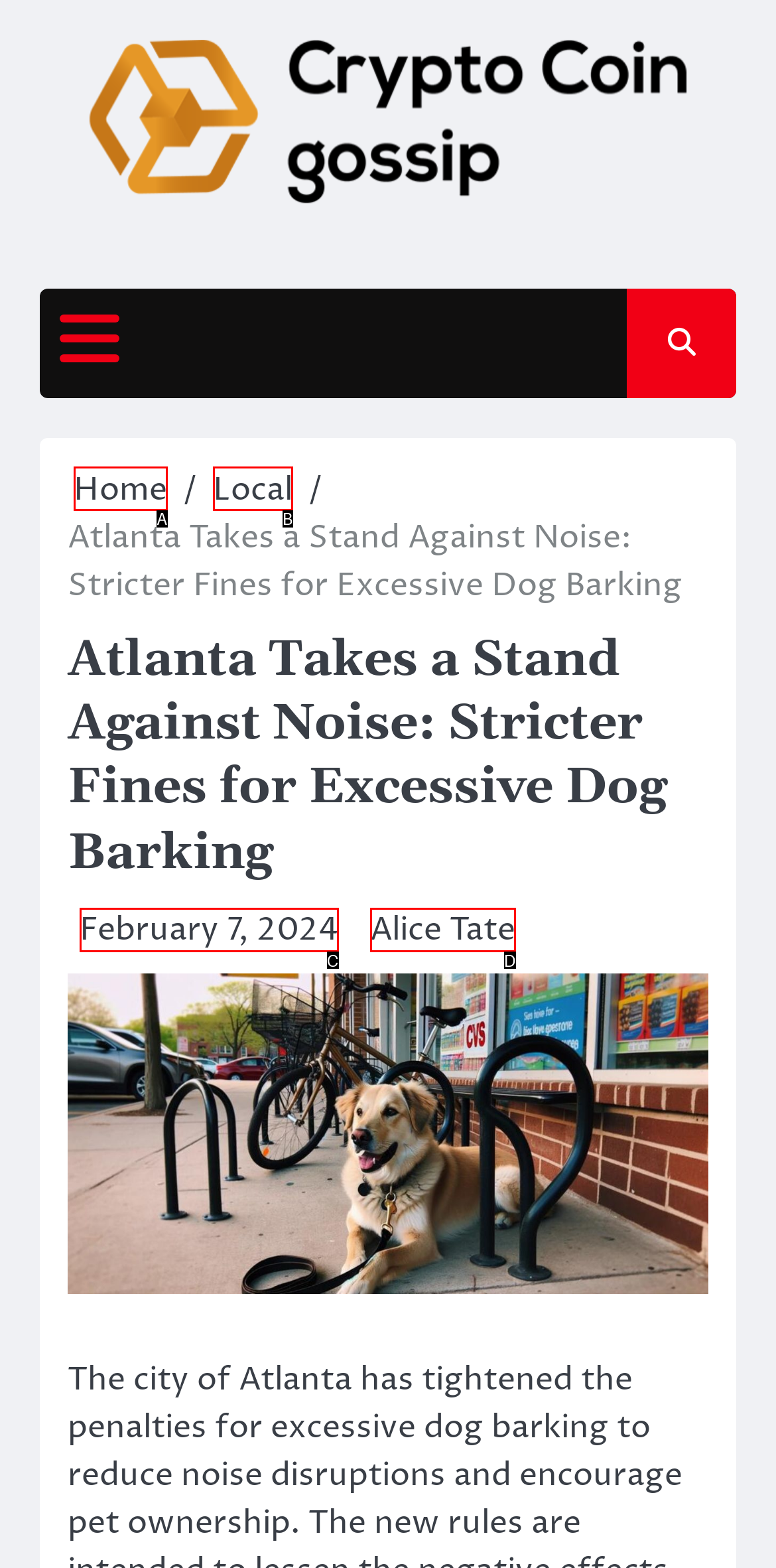Determine which HTML element corresponds to the description: alt="BVI CLOSED END FUND". Provide the letter of the correct option.

None